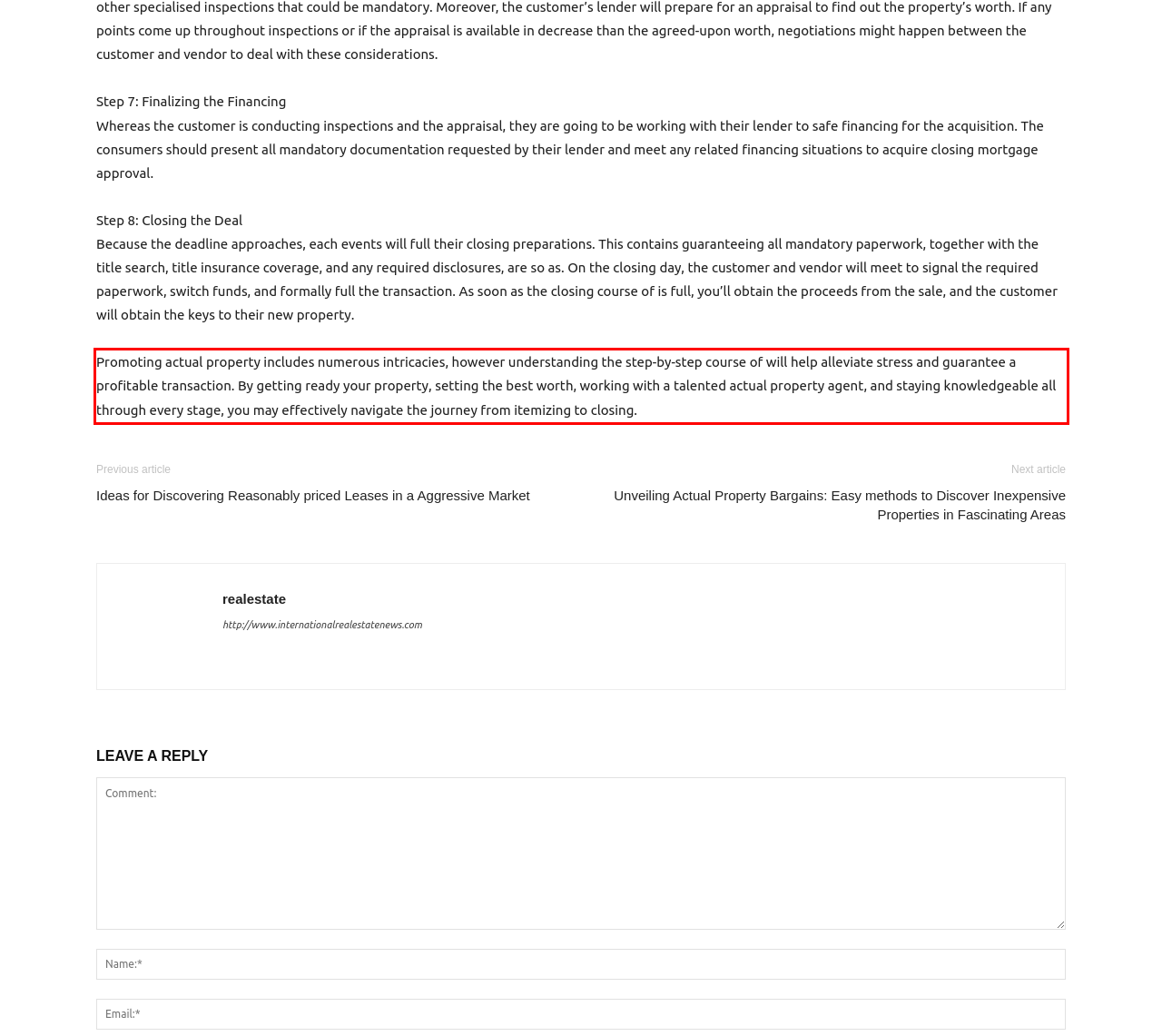By examining the provided screenshot of a webpage, recognize the text within the red bounding box and generate its text content.

Promoting actual property includes numerous intricacies, however understanding the step-by-step course of will help alleviate stress and guarantee a profitable transaction. By getting ready your property, setting the best worth, working with a talented actual property agent, and staying knowledgeable all through every stage, you may effectively navigate the journey from itemizing to closing.